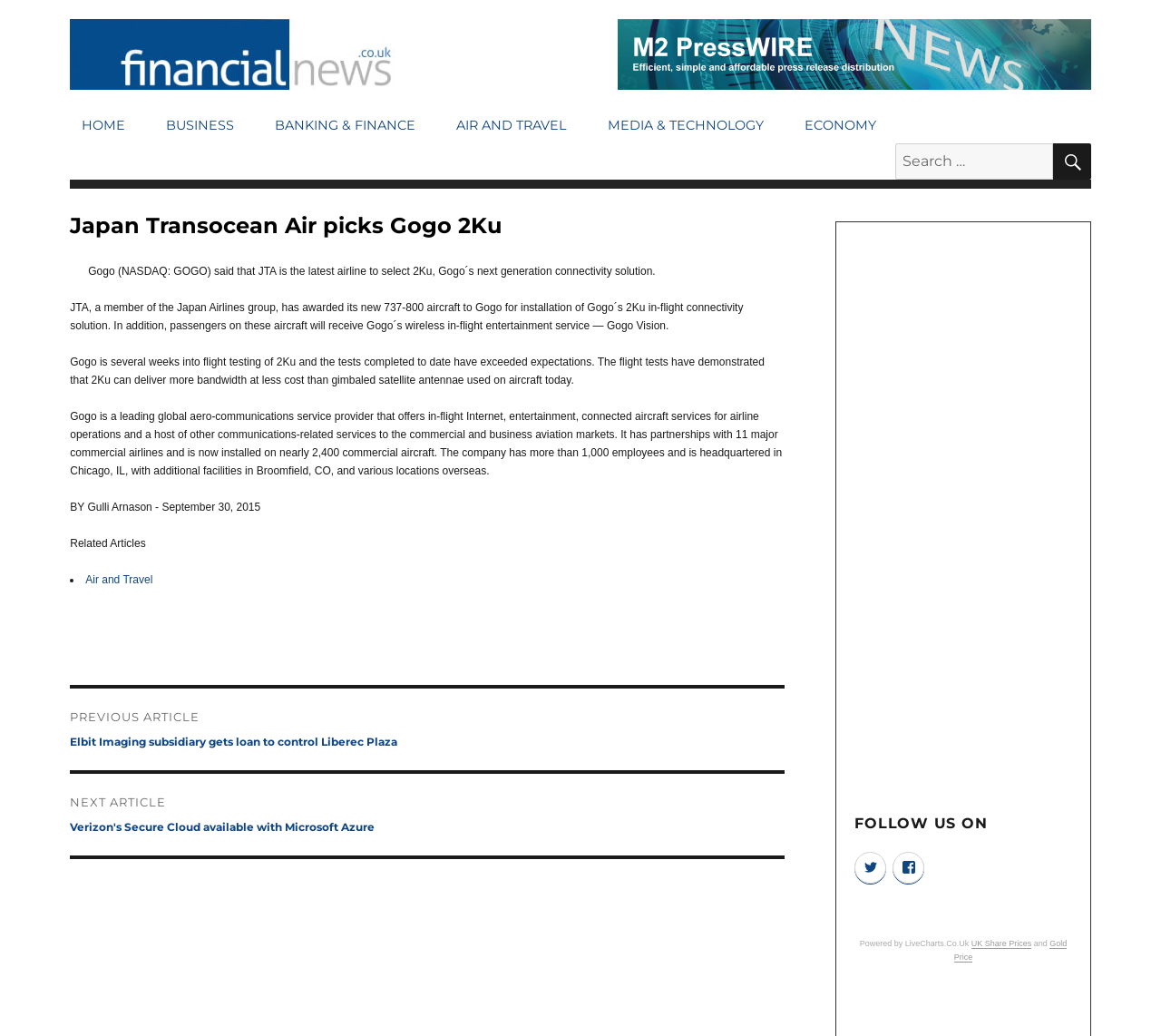Show the bounding box coordinates for the element that needs to be clicked to execute the following instruction: "Read related Air and Travel articles". Provide the coordinates in the form of four float numbers between 0 and 1, i.e., [left, top, right, bottom].

[0.074, 0.553, 0.131, 0.566]